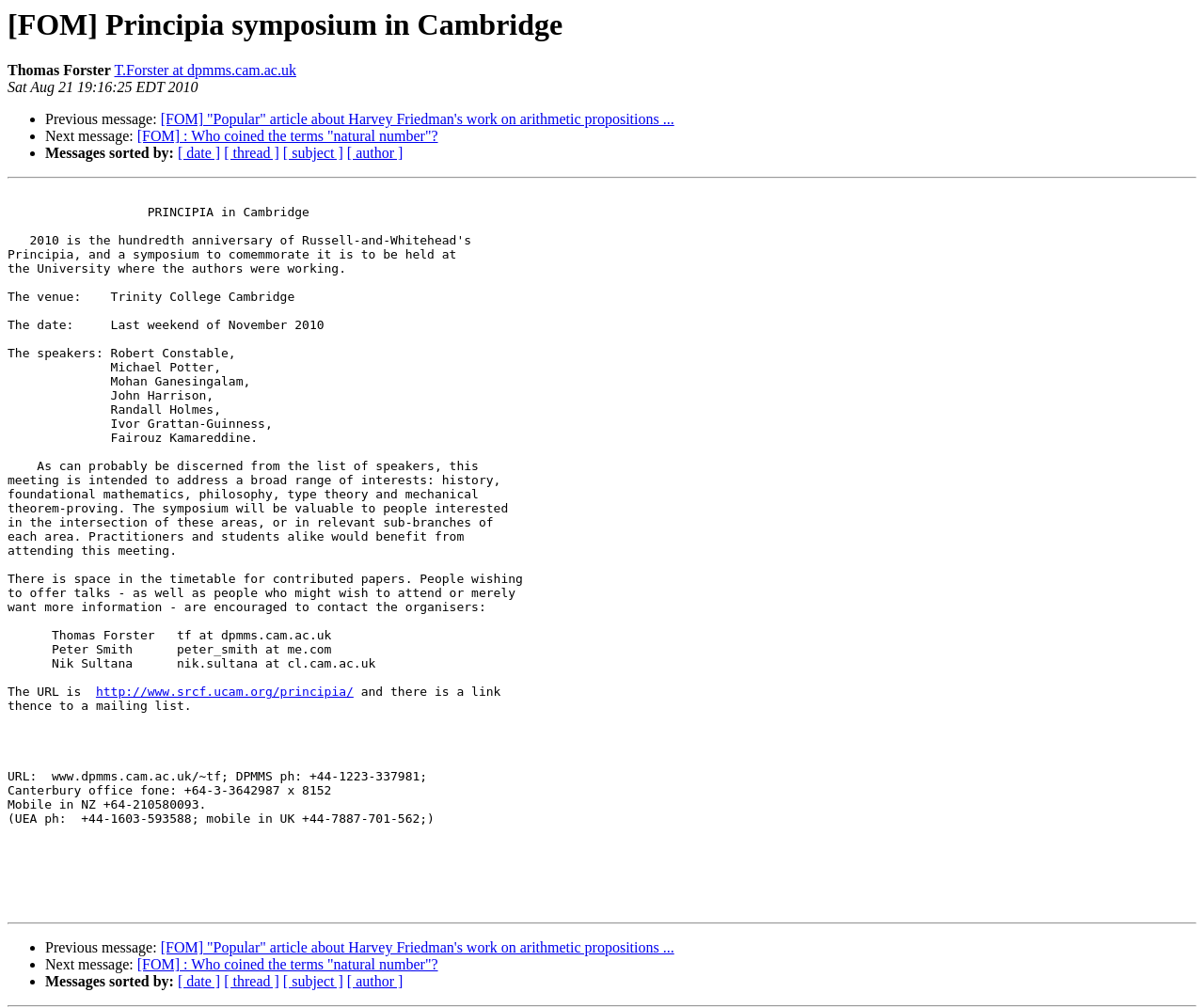What is the name of the person who posted the message?
Using the image provided, answer with just one word or phrase.

Thomas Forster